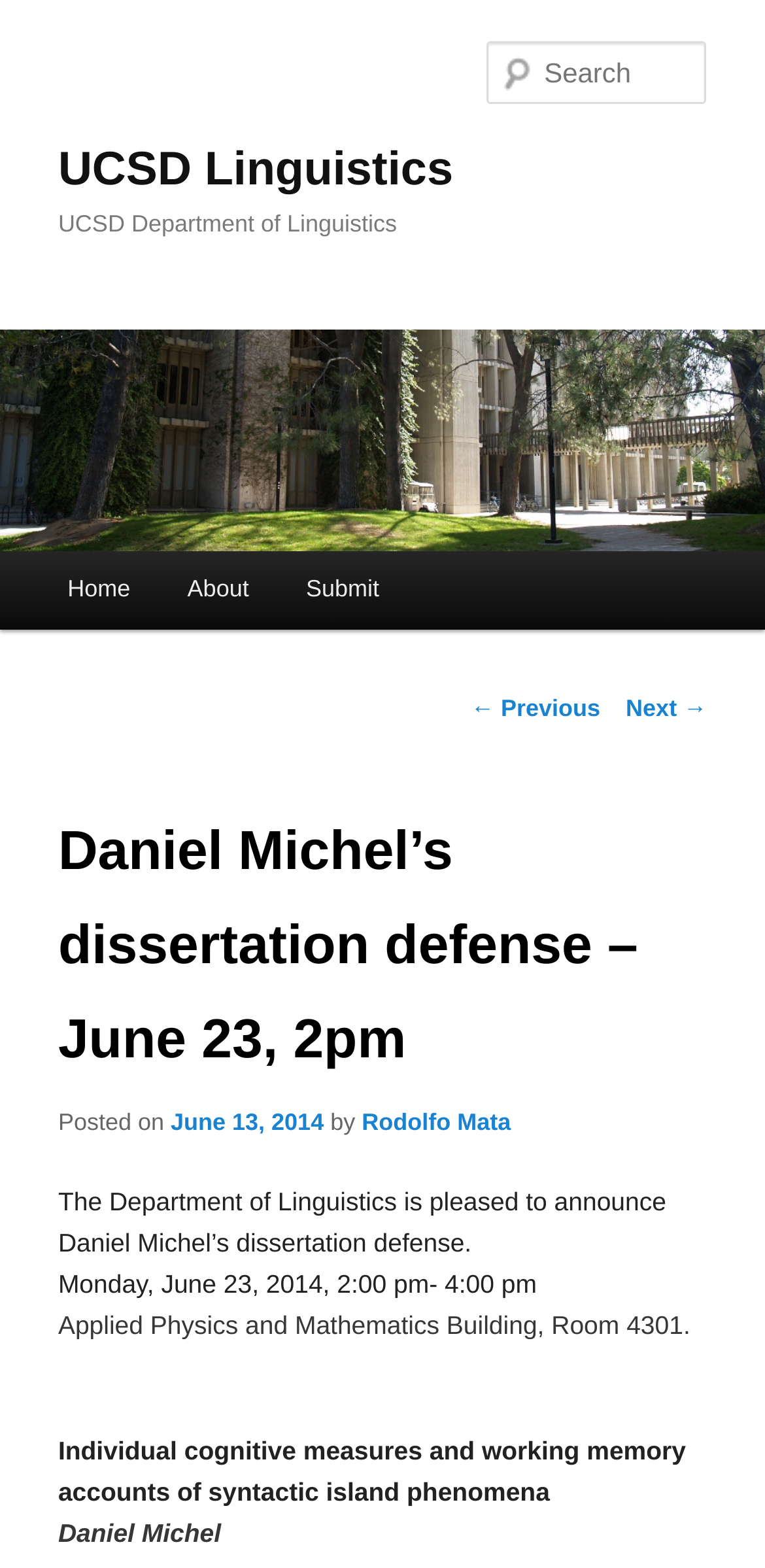Where is the dissertation defense taking place?
Answer the question based on the image using a single word or a brief phrase.

Applied Physics and Mathematics Building, Room 4301